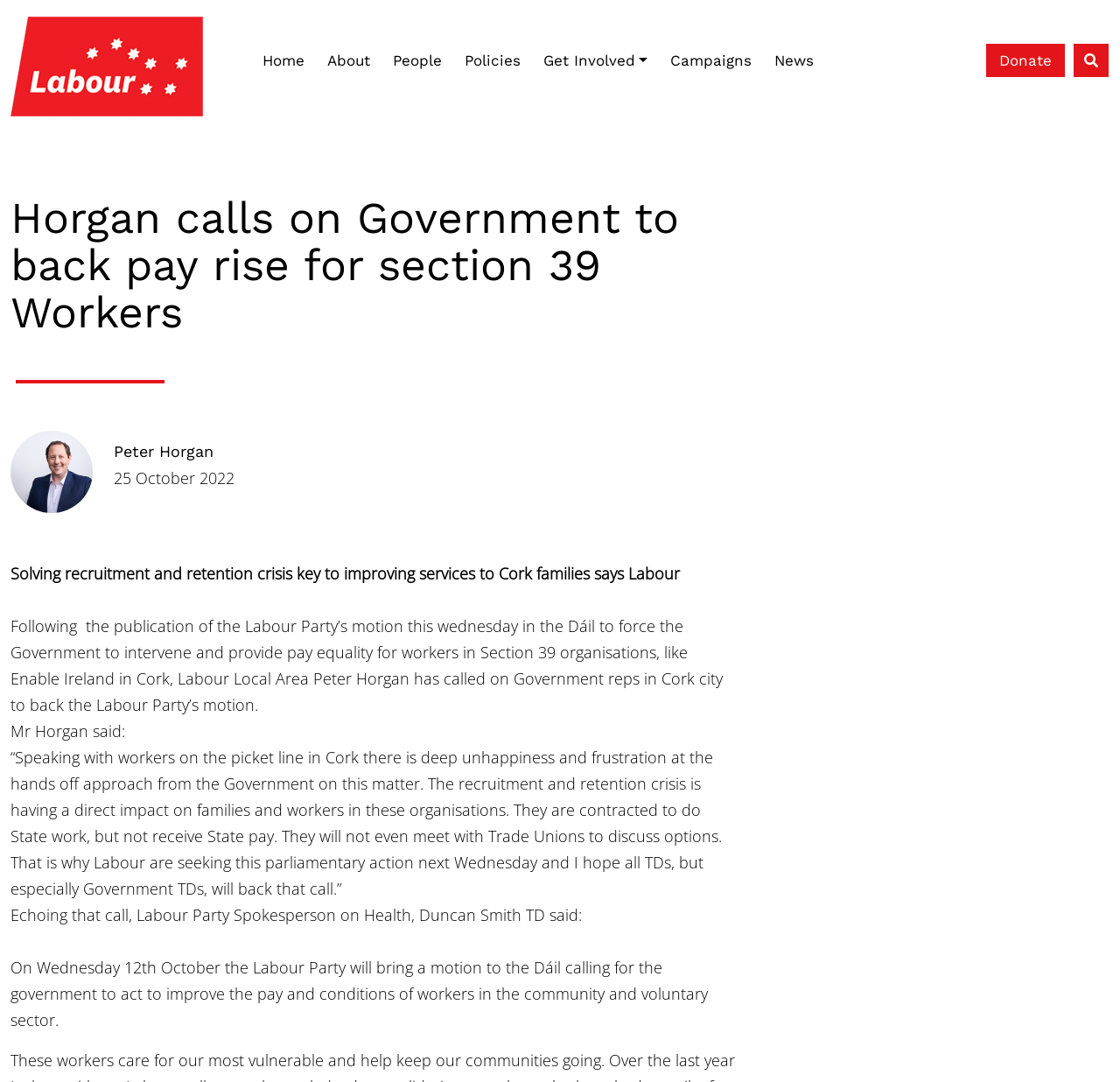Provide your answer in a single word or phrase: 
What is the main topic of the article?

Recruitment and retention crisis